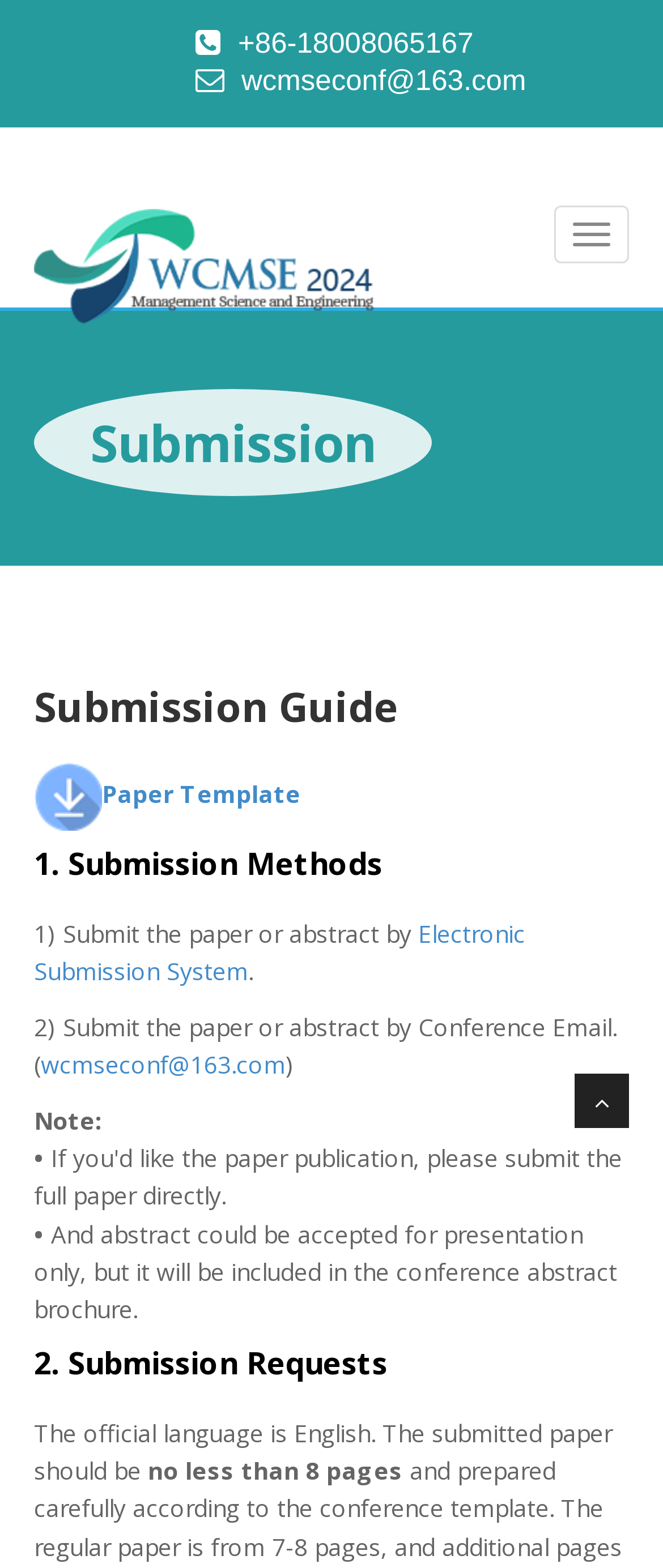From the element description Electronic Submission System, predict the bounding box coordinates of the UI element. The coordinates must be specified in the format (top-left x, top-left y, bottom-right x, bottom-right y) and should be within the 0 to 1 range.

[0.051, 0.585, 0.792, 0.63]